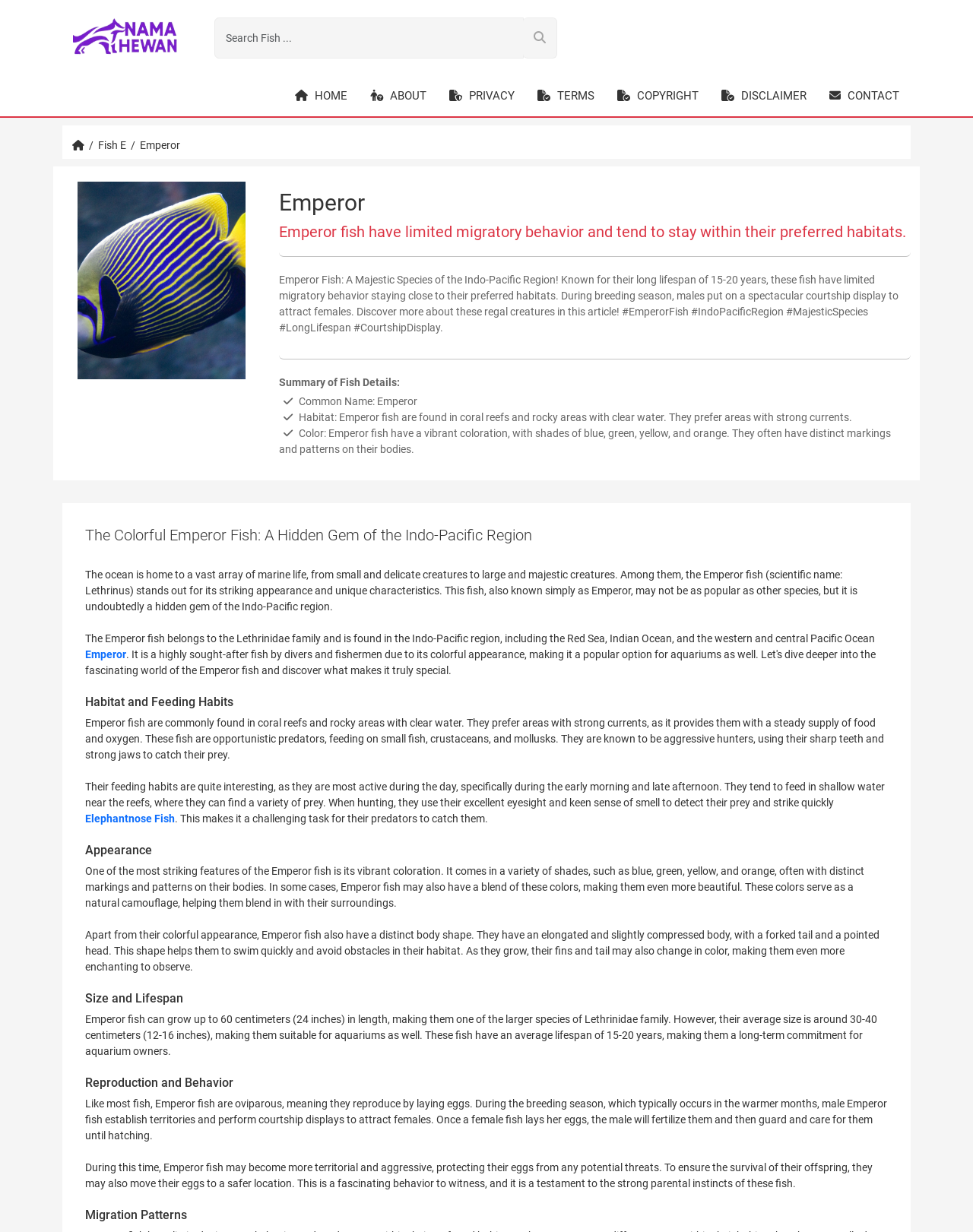Please determine the bounding box coordinates of the element's region to click in order to carry out the following instruction: "Click on HOME". The coordinates should be four float numbers between 0 and 1, i.e., [left, top, right, bottom].

[0.291, 0.062, 0.369, 0.094]